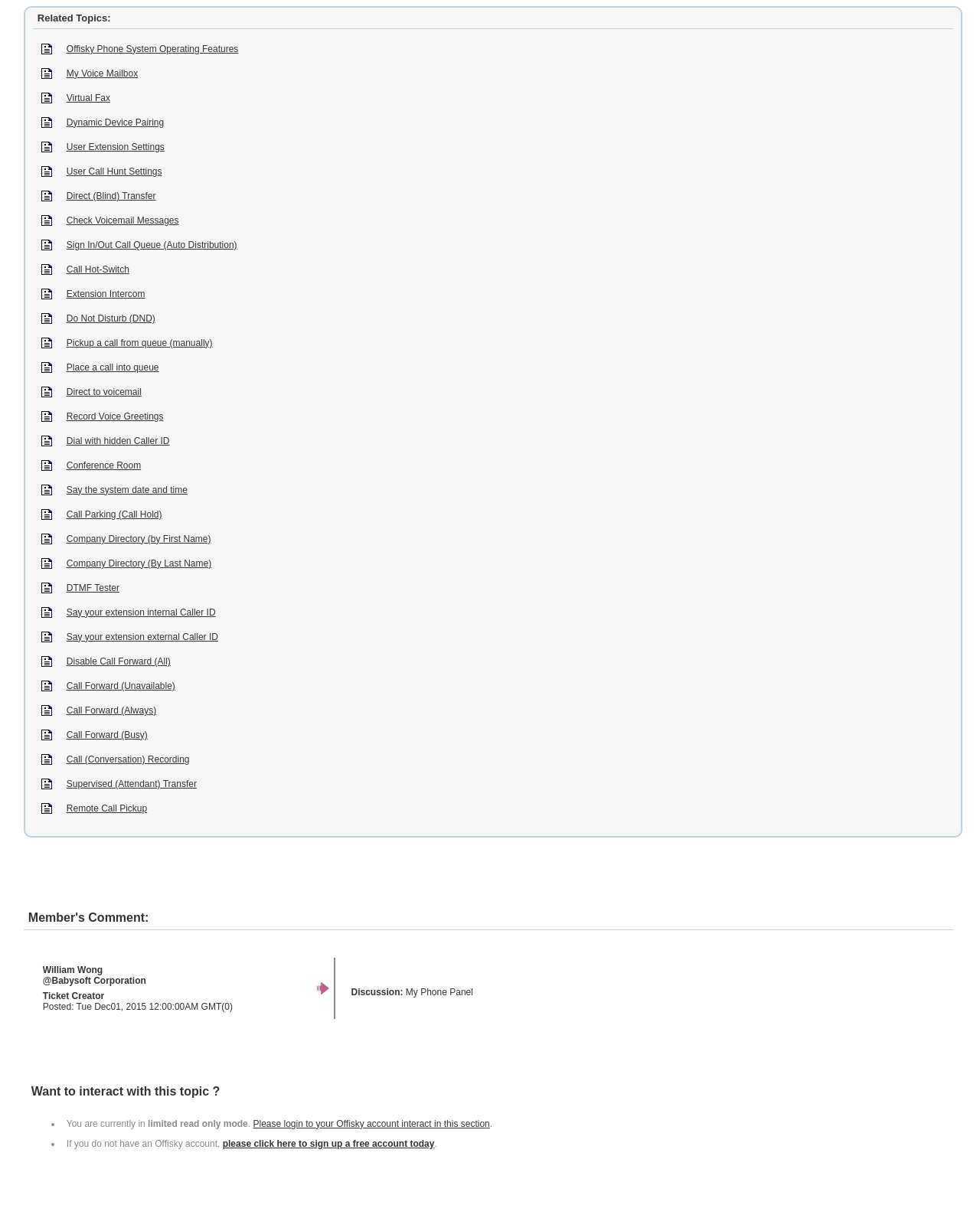Reply to the question with a single word or phrase:
What is the first related topic listed?

Offisky Phone System Operating Features